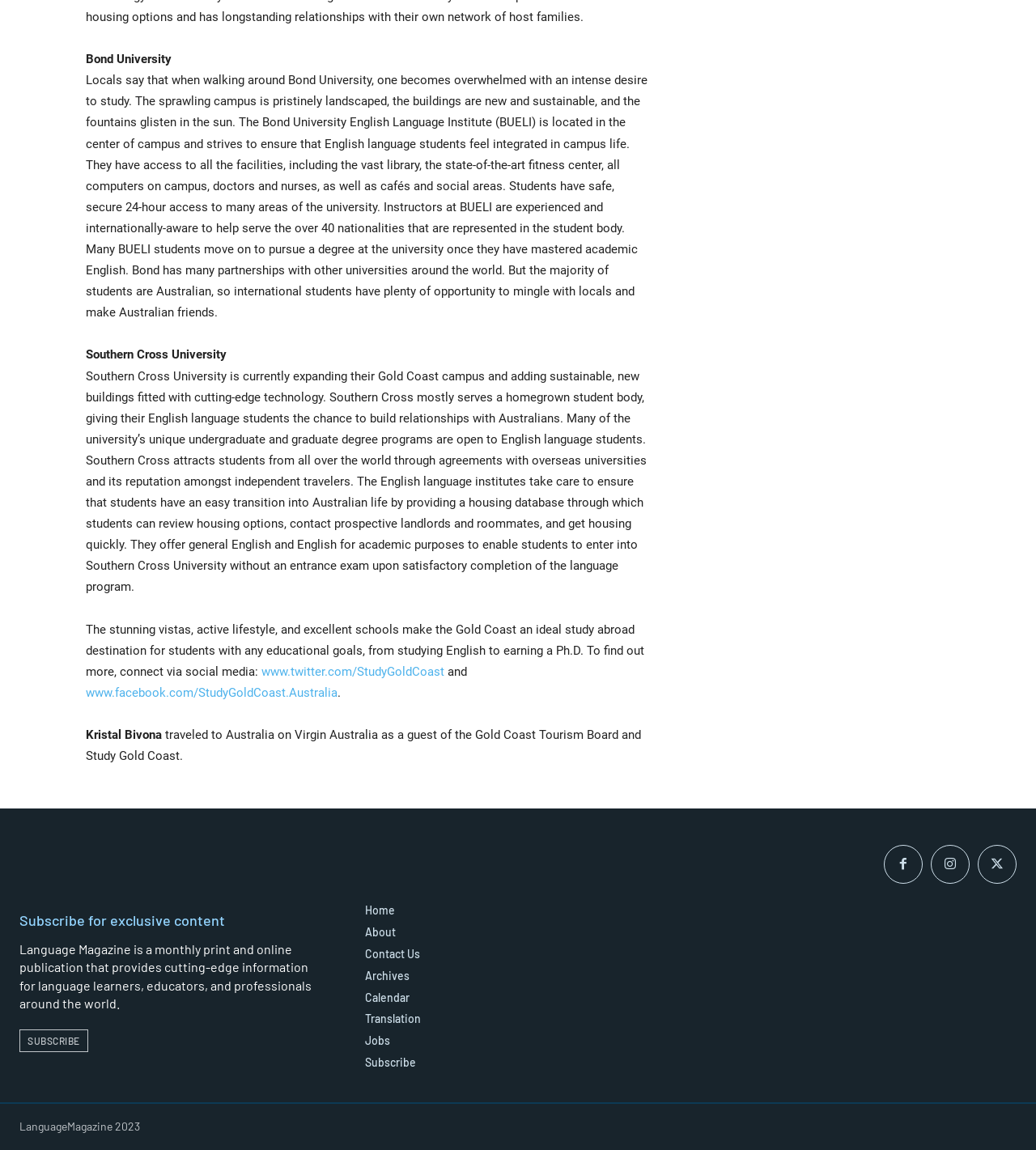Using the description: "Contact Us", identify the bounding box of the corresponding UI element in the screenshot.

[0.352, 0.824, 0.481, 0.836]